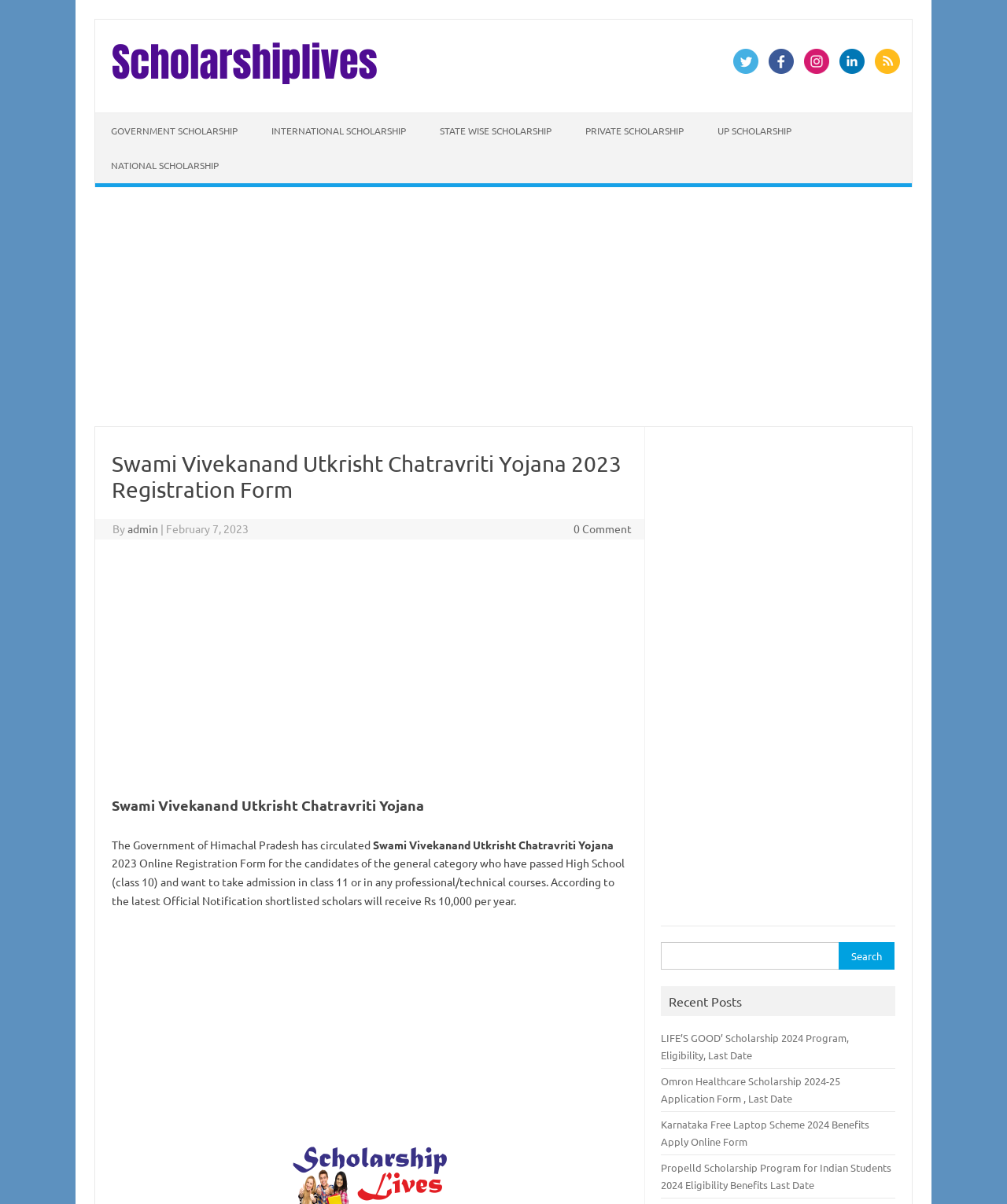Please identify the bounding box coordinates of the element's region that needs to be clicked to fulfill the following instruction: "Subscribe to the newsletter". The bounding box coordinates should consist of four float numbers between 0 and 1, i.e., [left, top, right, bottom].

None